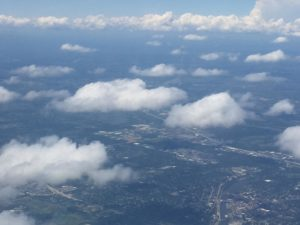Break down the image into a detailed narrative.

The image depicts a serene aerial view of fluffy white clouds floating gracefully over a vast landscape. Below, the land is dotted with patches of greenery and urban structures, creating a picturesque contrast against the bright blue sky. The clouds seem to stretch endlessly, casting soft shadows on the terrain below, while the sunlight glimmers off their surface. This beautiful scene evokes a sense of calm and wonder, highlighting the tranquil beauty of nature from high above. It's a reminder of how clouds can capture our attention, inspire reflection, and connect us to the larger world around us.